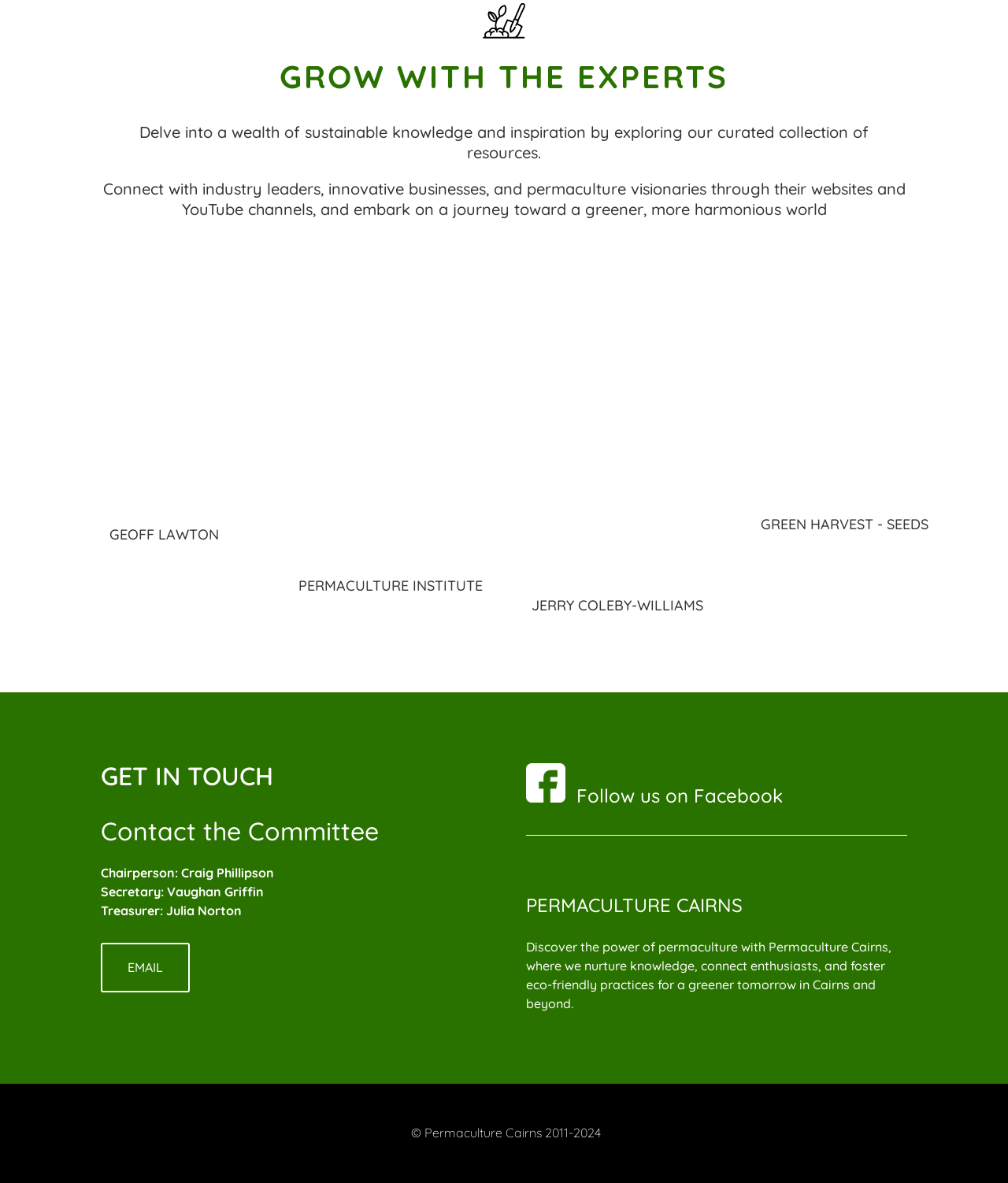How many leaders or visionaries are mentioned on the webpage?
Look at the image and respond with a one-word or short-phrase answer.

3